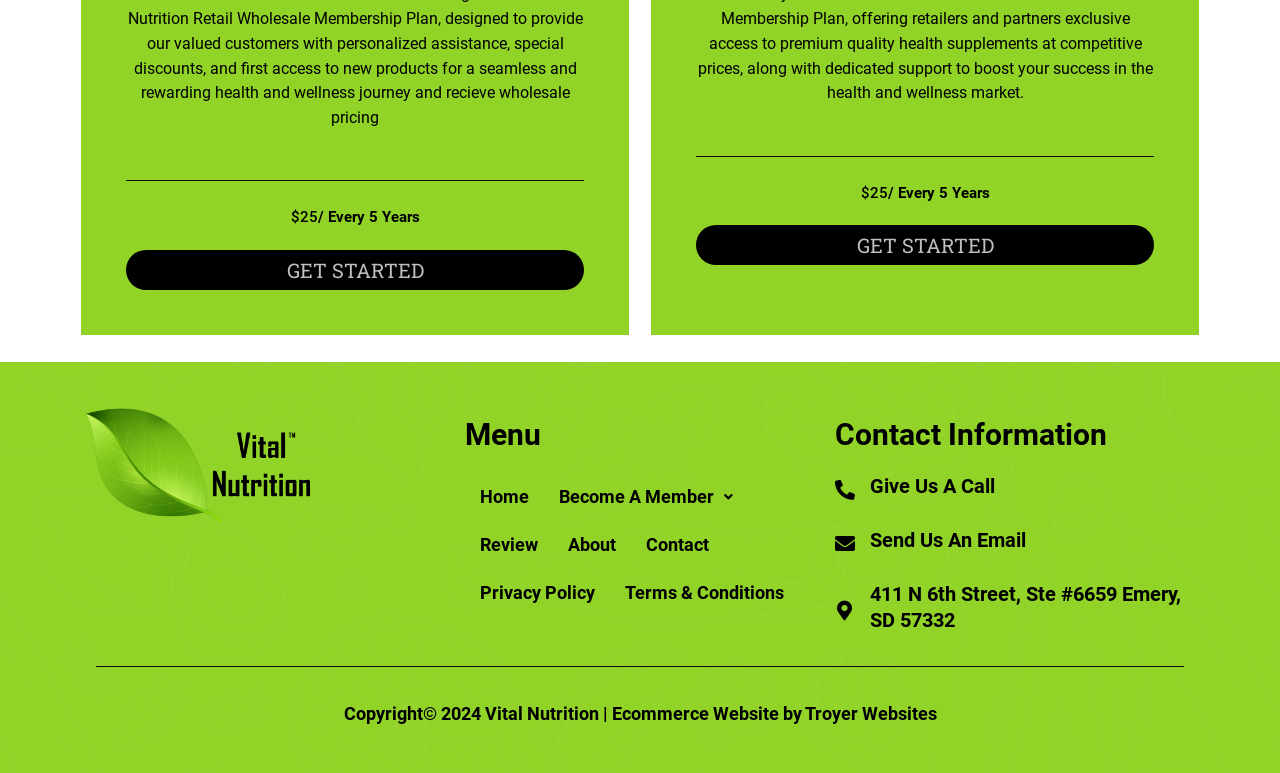Answer the following in one word or a short phrase: 
Who designed the Ecommerce Website?

Troyer Websites